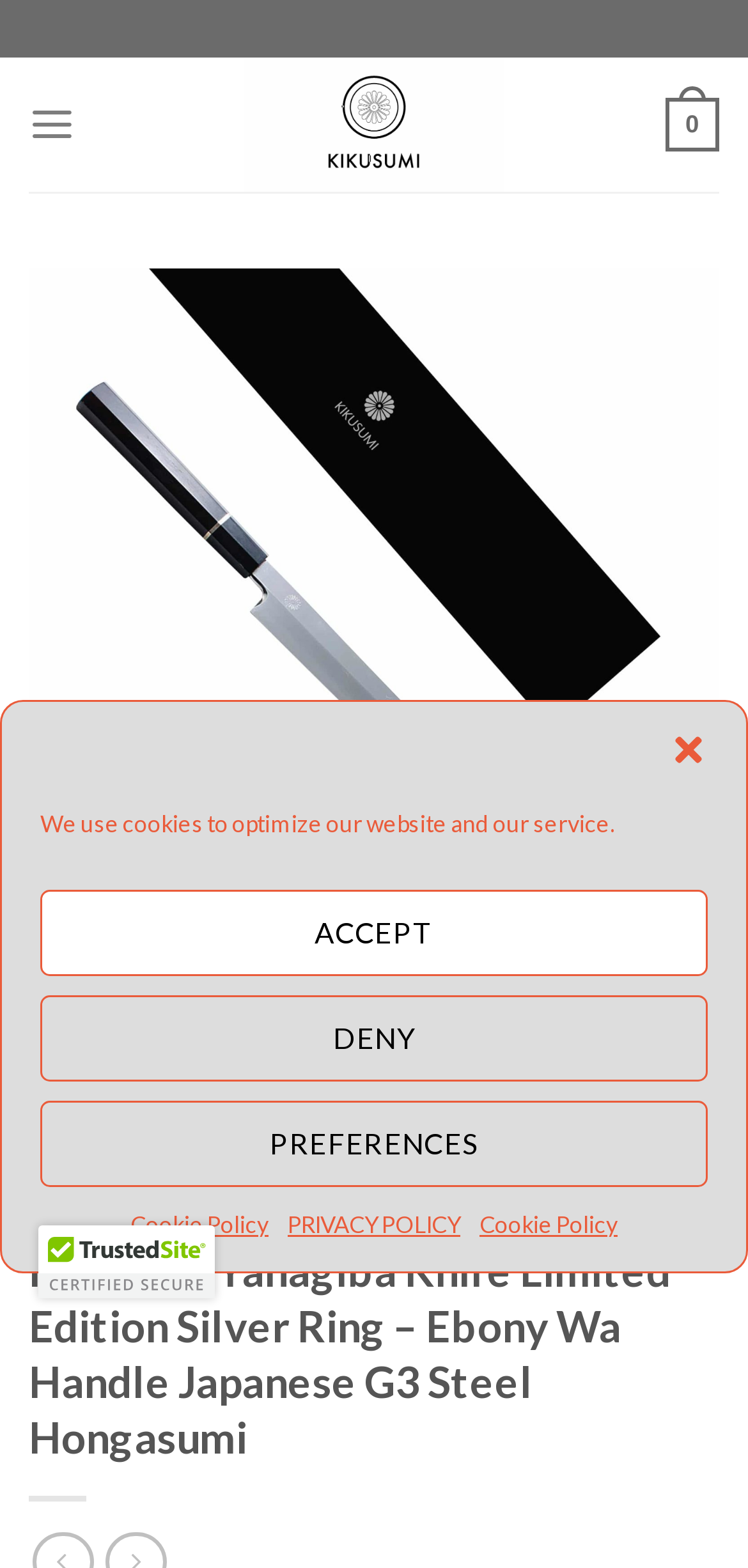Please indicate the bounding box coordinates of the element's region to be clicked to achieve the instruction: "Go to 'Kikusumi Knife SHOP'". Provide the coordinates as four float numbers between 0 and 1, i.e., [left, top, right, bottom].

[0.244, 0.037, 0.756, 0.122]